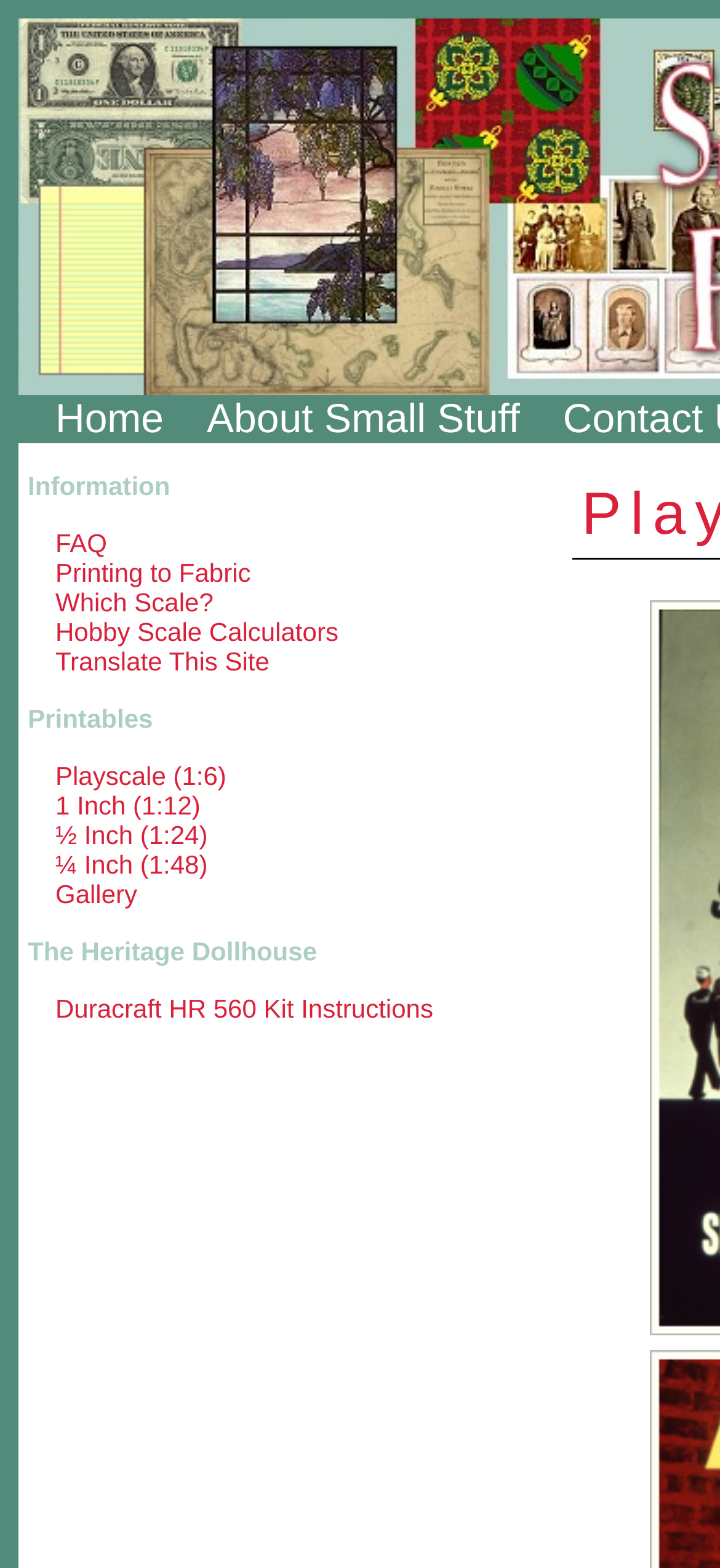Determine the bounding box coordinates for the area you should click to complete the following instruction: "go to home page".

[0.026, 0.252, 0.227, 0.282]